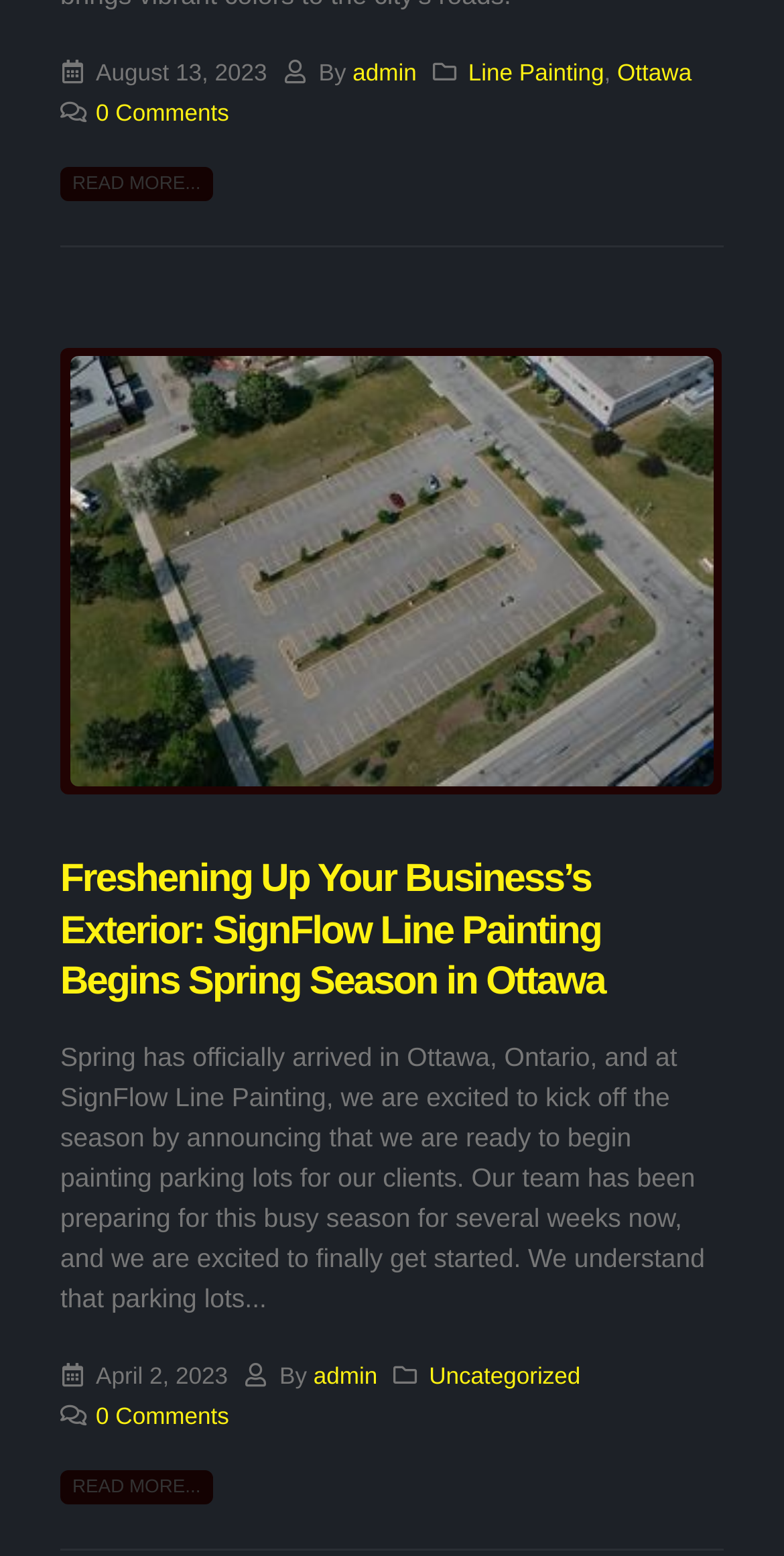Please use the details from the image to answer the following question comprehensively:
What is the topic of the first article?

I found the topic of the first article by looking at the top section of the webpage, where it says 'Line Painting' next to the location 'Ottawa'.